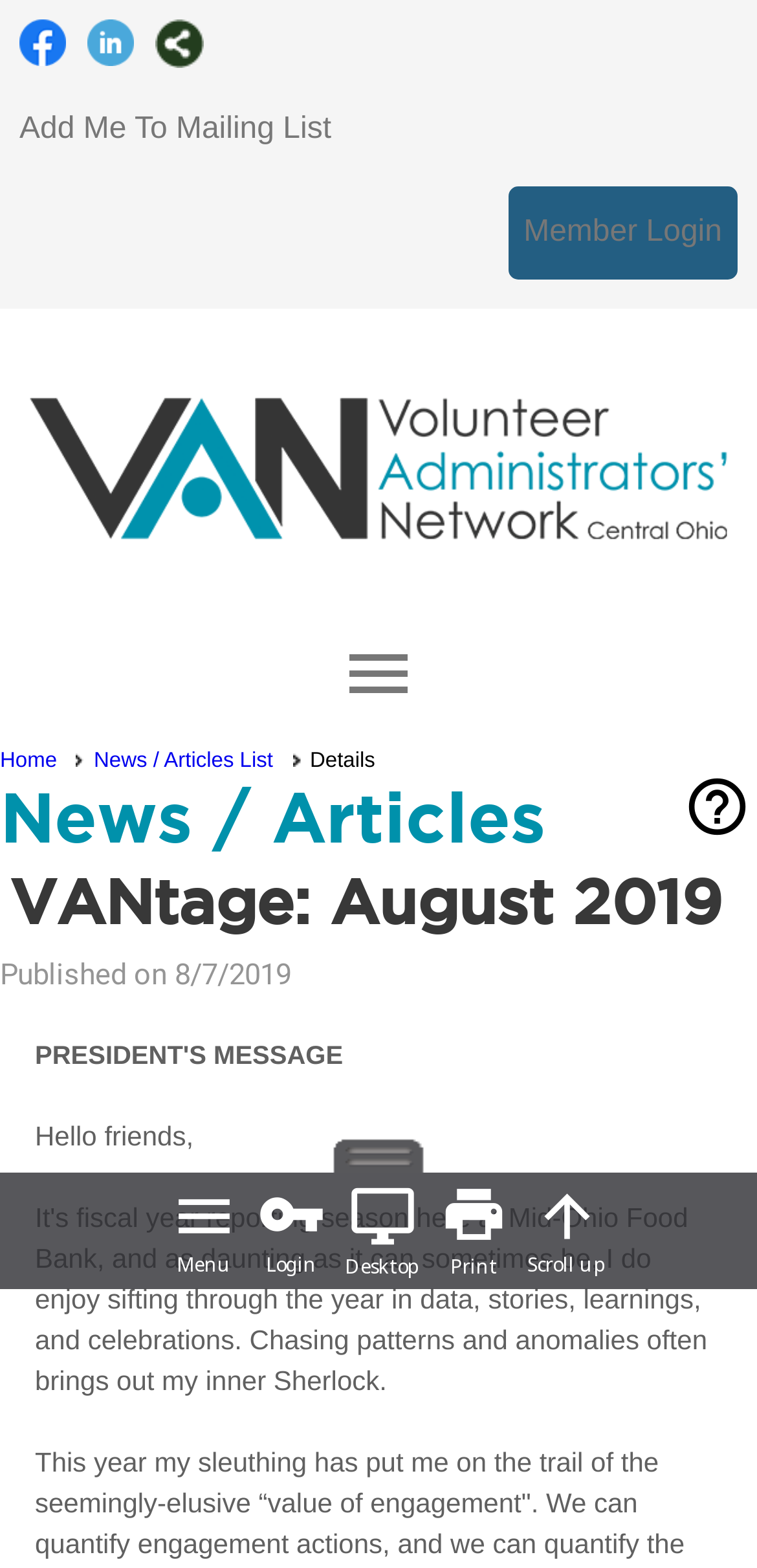Please find and give the text of the main heading on the webpage.

News / Articles